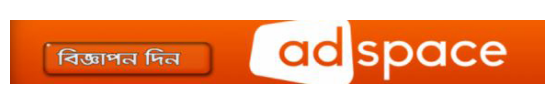What is the purpose of the advertisement banner?
Answer the question with a detailed explanation, including all necessary information.

The advertisement banner is strategically designed to attract attention, likely aimed at businesses or individuals looking to promote their services or products through the platform, making it a clear call-to-action for them to engage with the advertisement space offered.